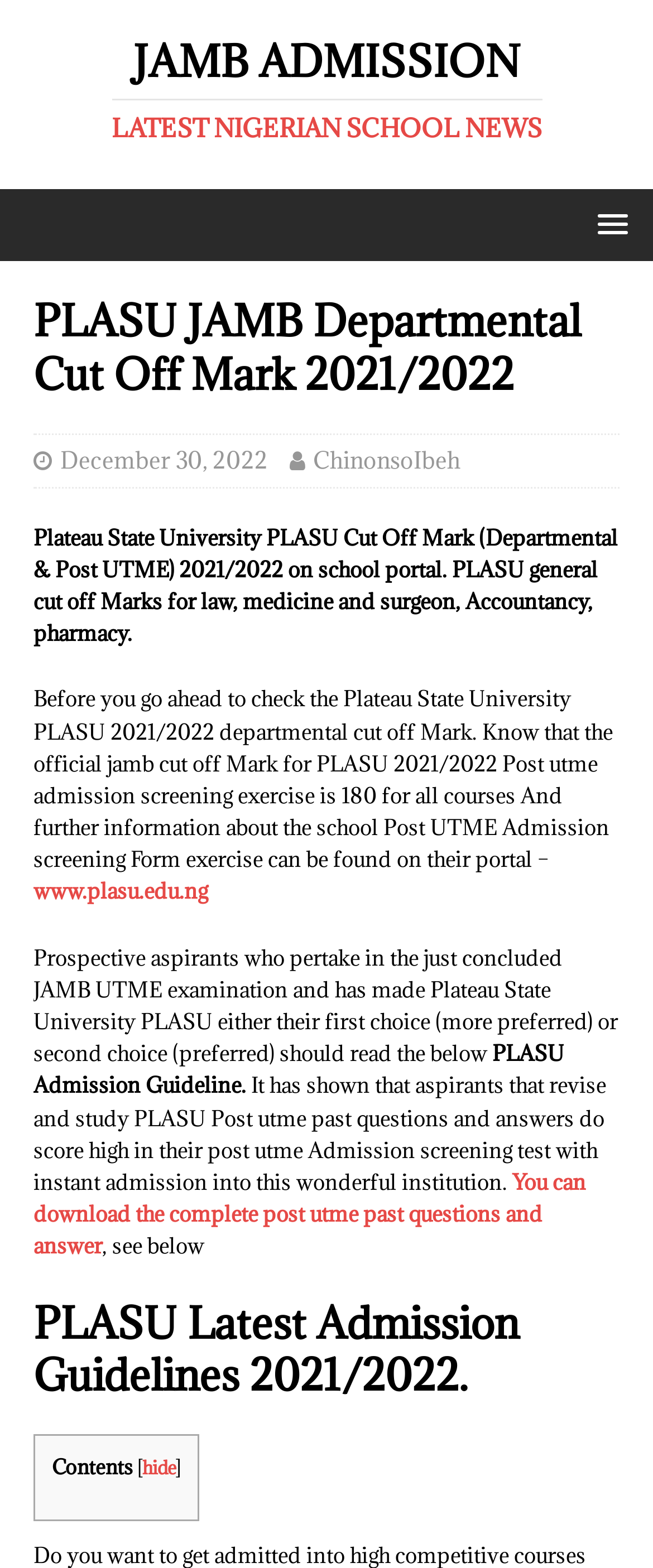Please provide a detailed answer to the question below by examining the image:
What is the general cut off mark for PLASU 2021/2022 Post UTME?

The answer can be found in the paragraph that starts with 'Before you go ahead to check the Plateau State University PLASU 2021/2022 departmental cut off Mark.' It states that the official jamb cut off Mark for PLASU 2021/2022 Post utme admission screening exercise is 180 for all courses.